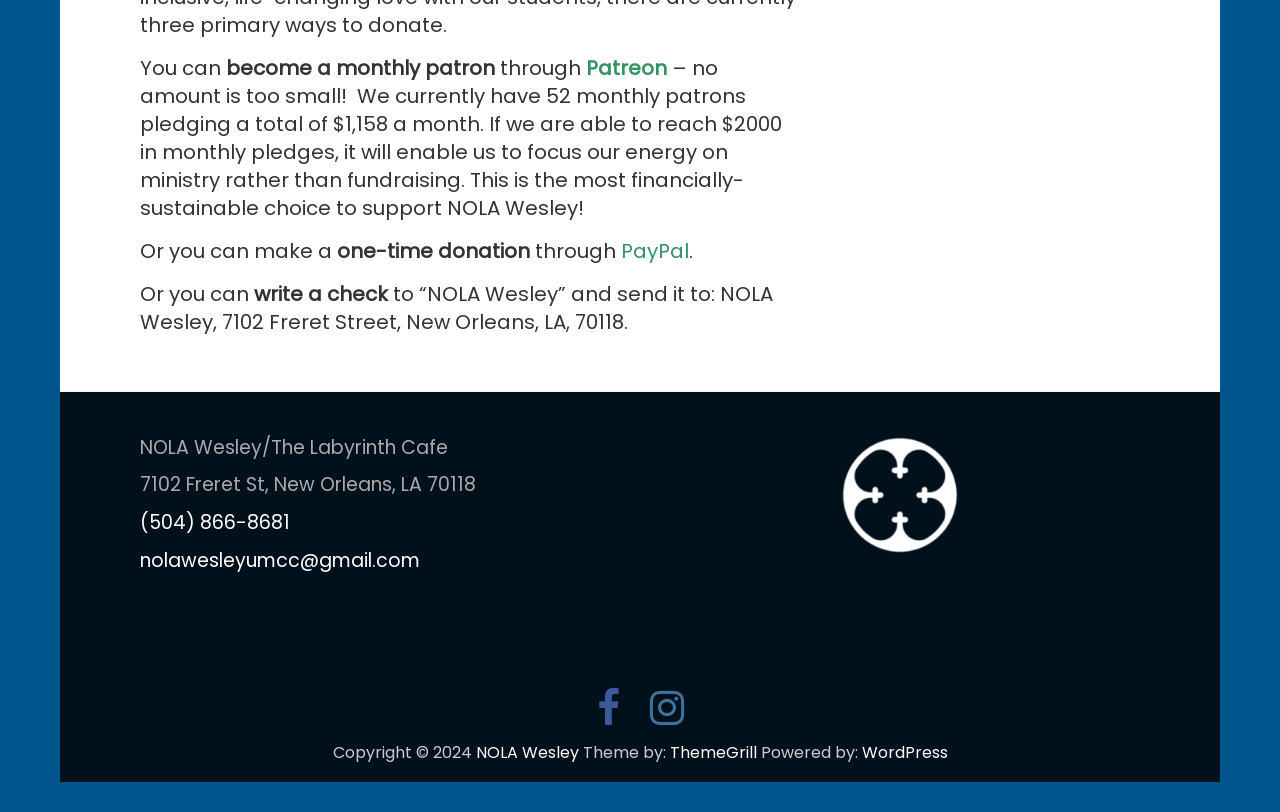Based on the element description: "nolawesleyumcc@gmail.com", identify the UI element and provide its bounding box coordinates. Use four float numbers between 0 and 1, [left, top, right, bottom].

[0.109, 0.674, 0.328, 0.707]